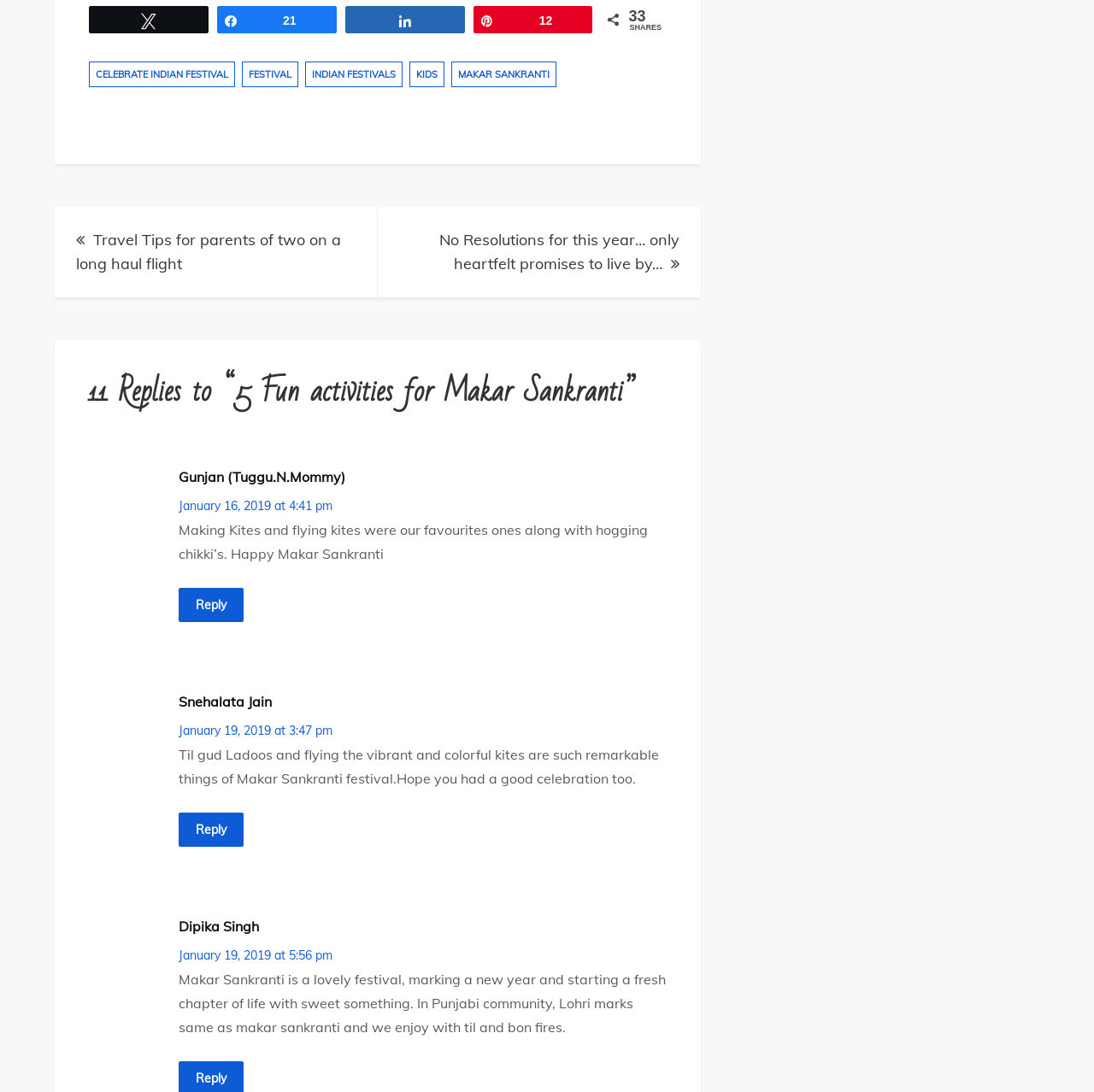What is the date of the second reply?
Provide an in-depth and detailed answer to the question.

I found a link element with the text 'January 19, 2019 at 3:47 pm' inside a footer element, which suggests that the date of the second reply is January 19, 2019.